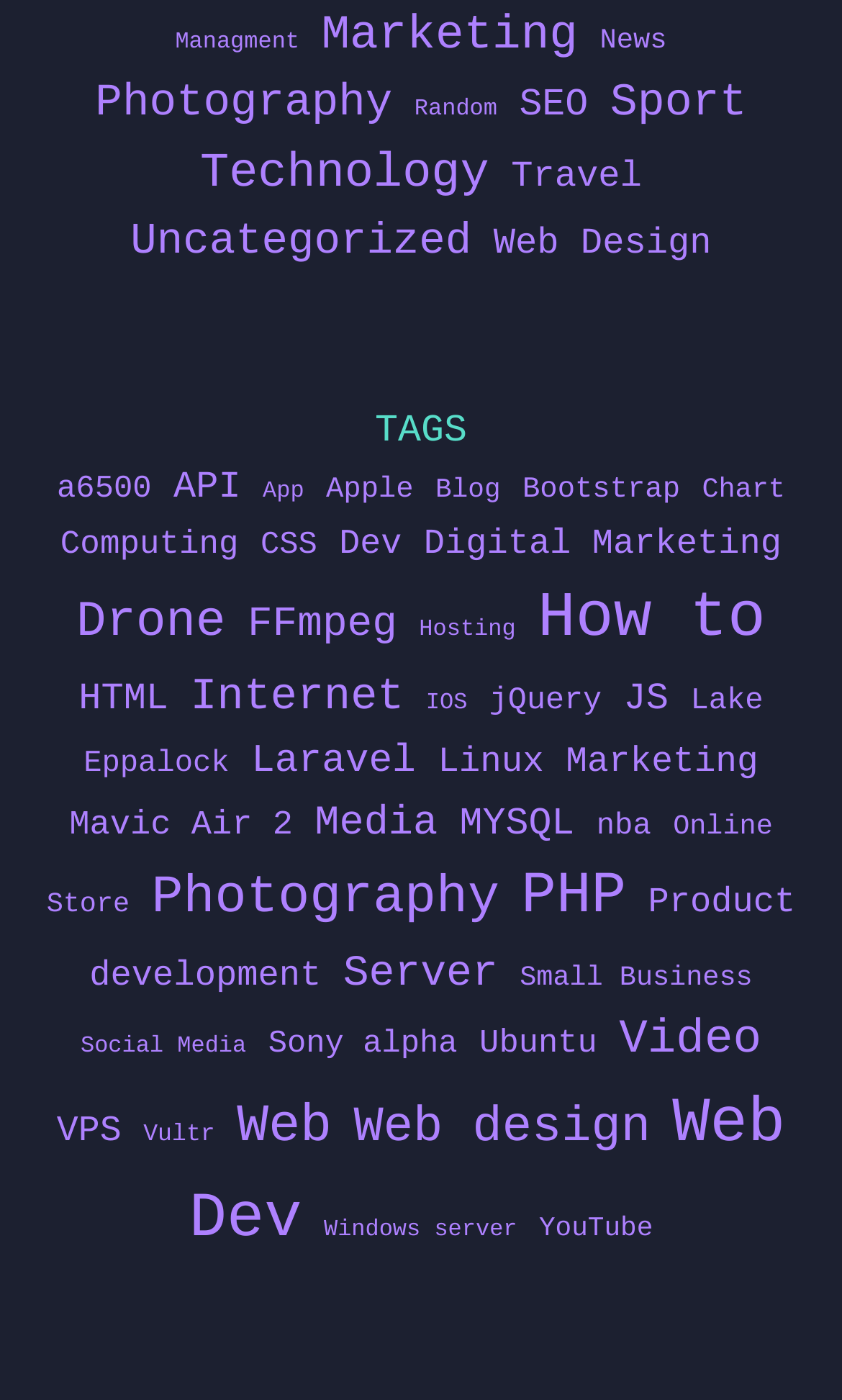Please specify the bounding box coordinates of the clickable region to carry out the following instruction: "Explore 'How to' tutorials". The coordinates should be four float numbers between 0 and 1, in the format [left, top, right, bottom].

[0.639, 0.416, 0.909, 0.467]